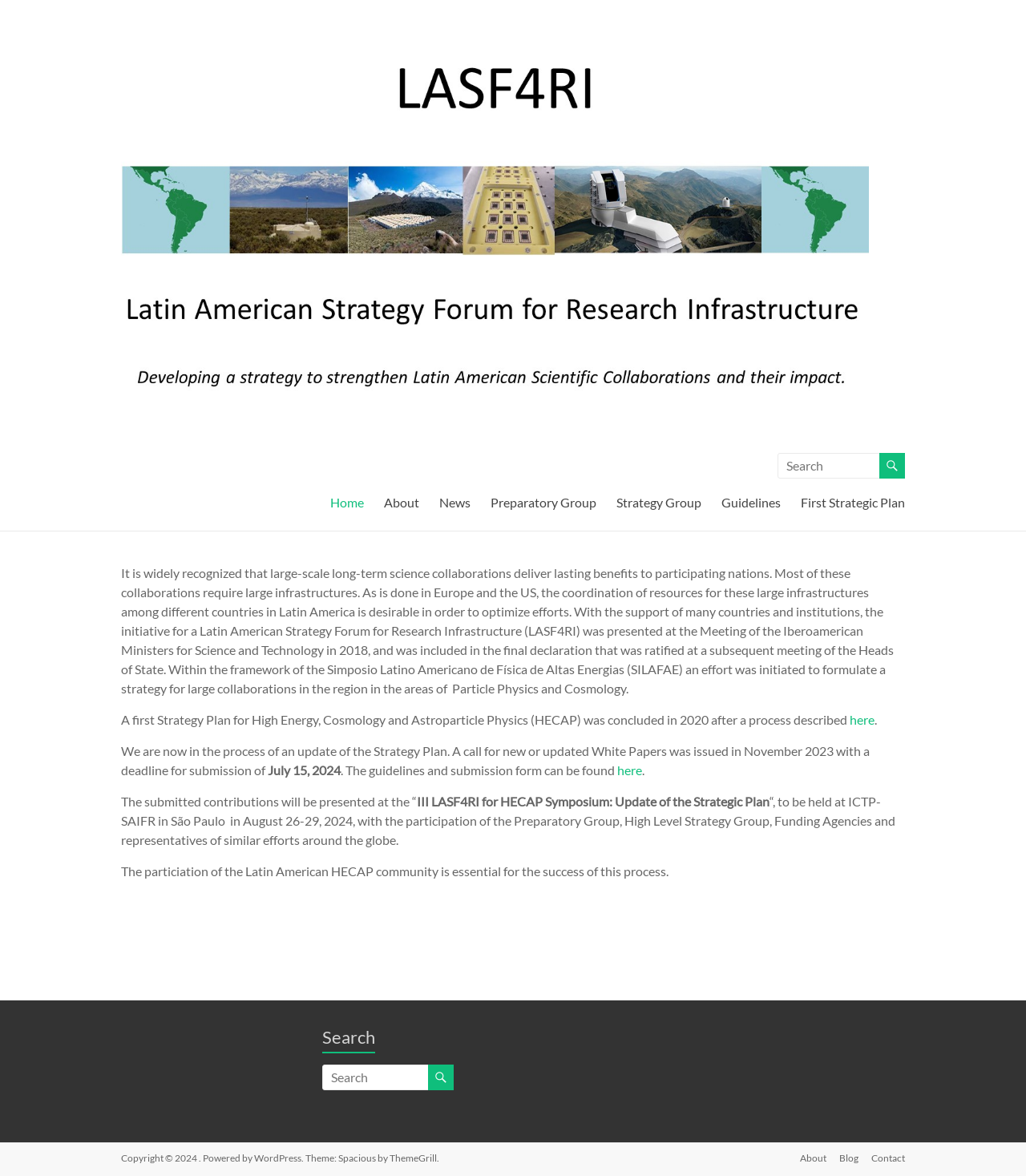Pinpoint the bounding box coordinates of the clickable element needed to complete the instruction: "Search for something". The coordinates should be provided as four float numbers between 0 and 1: [left, top, right, bottom].

[0.758, 0.385, 0.859, 0.407]